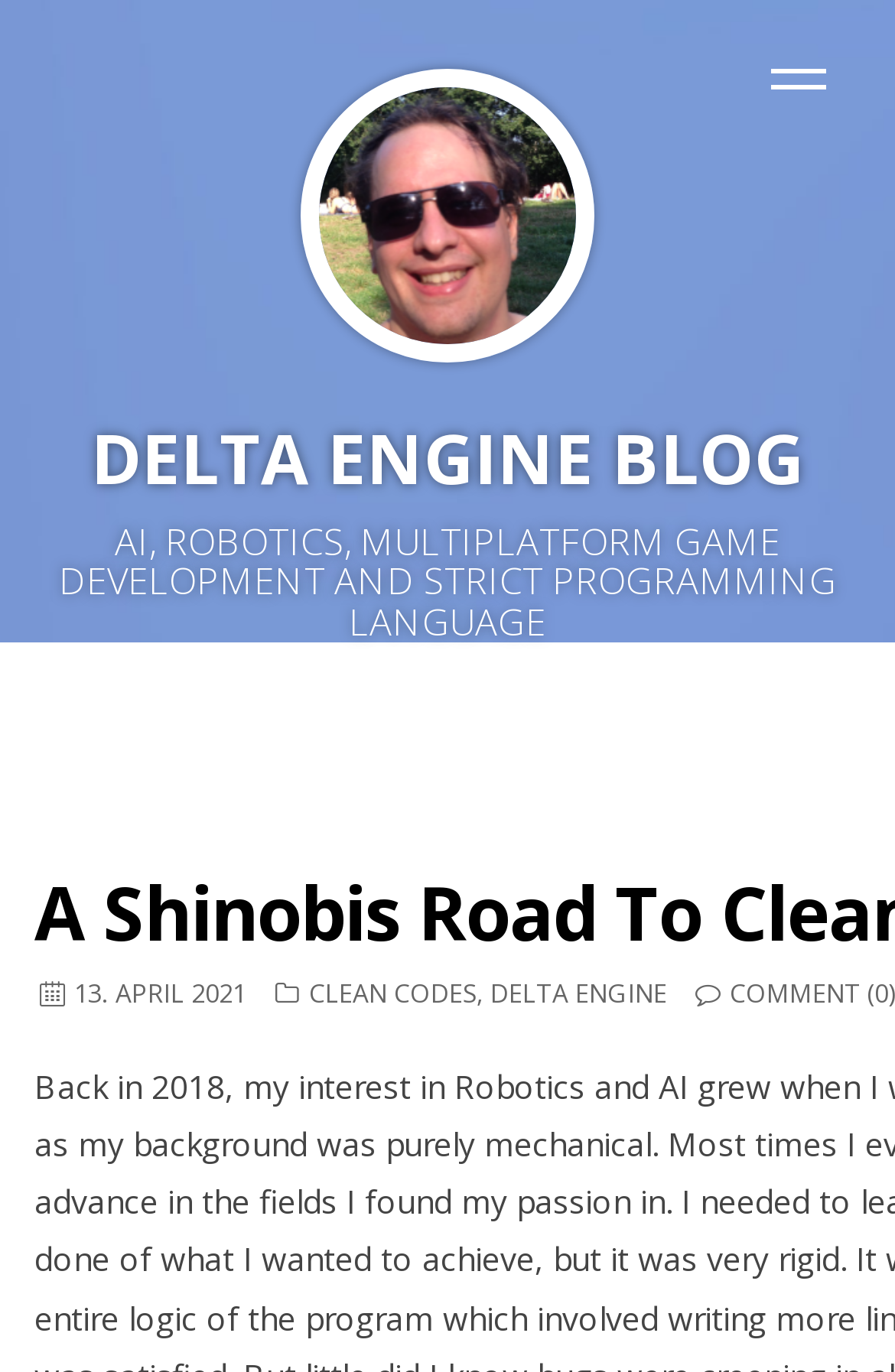What is the name of the blog?
Can you provide a detailed and comprehensive answer to the question?

The name of the blog can be determined by looking at the heading element which contains the text 'Delta Engine Blog DELTA ENGINE BLOG'.